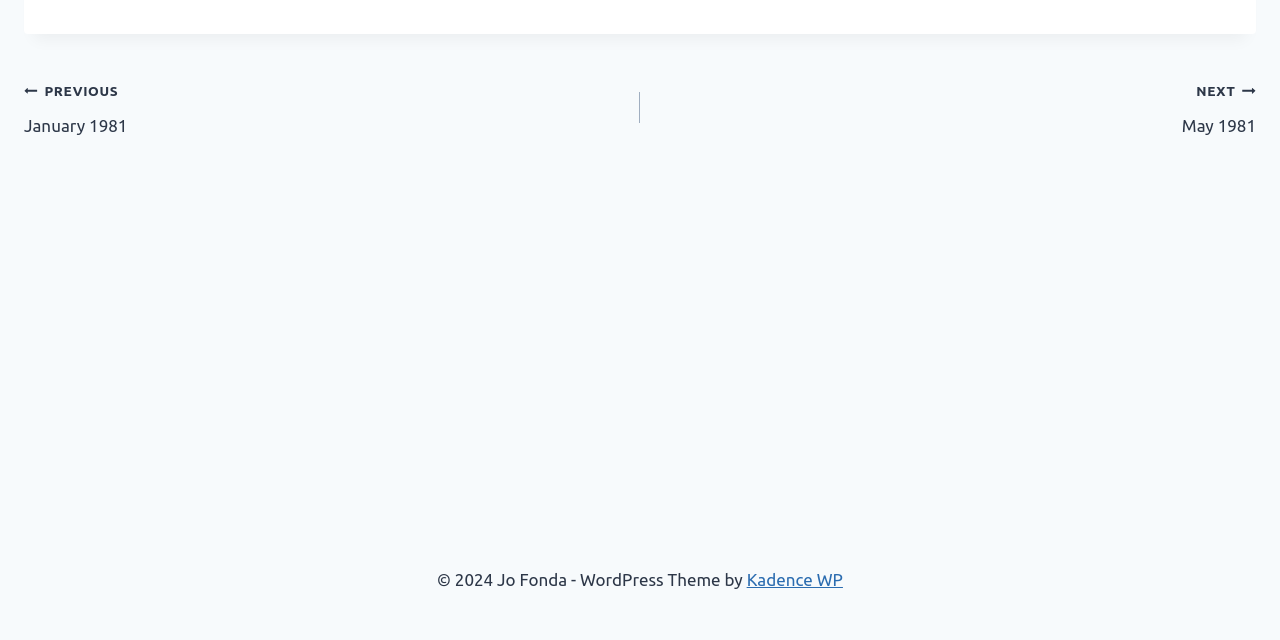Please find the bounding box for the UI component described as follows: "overview of all electives".

None